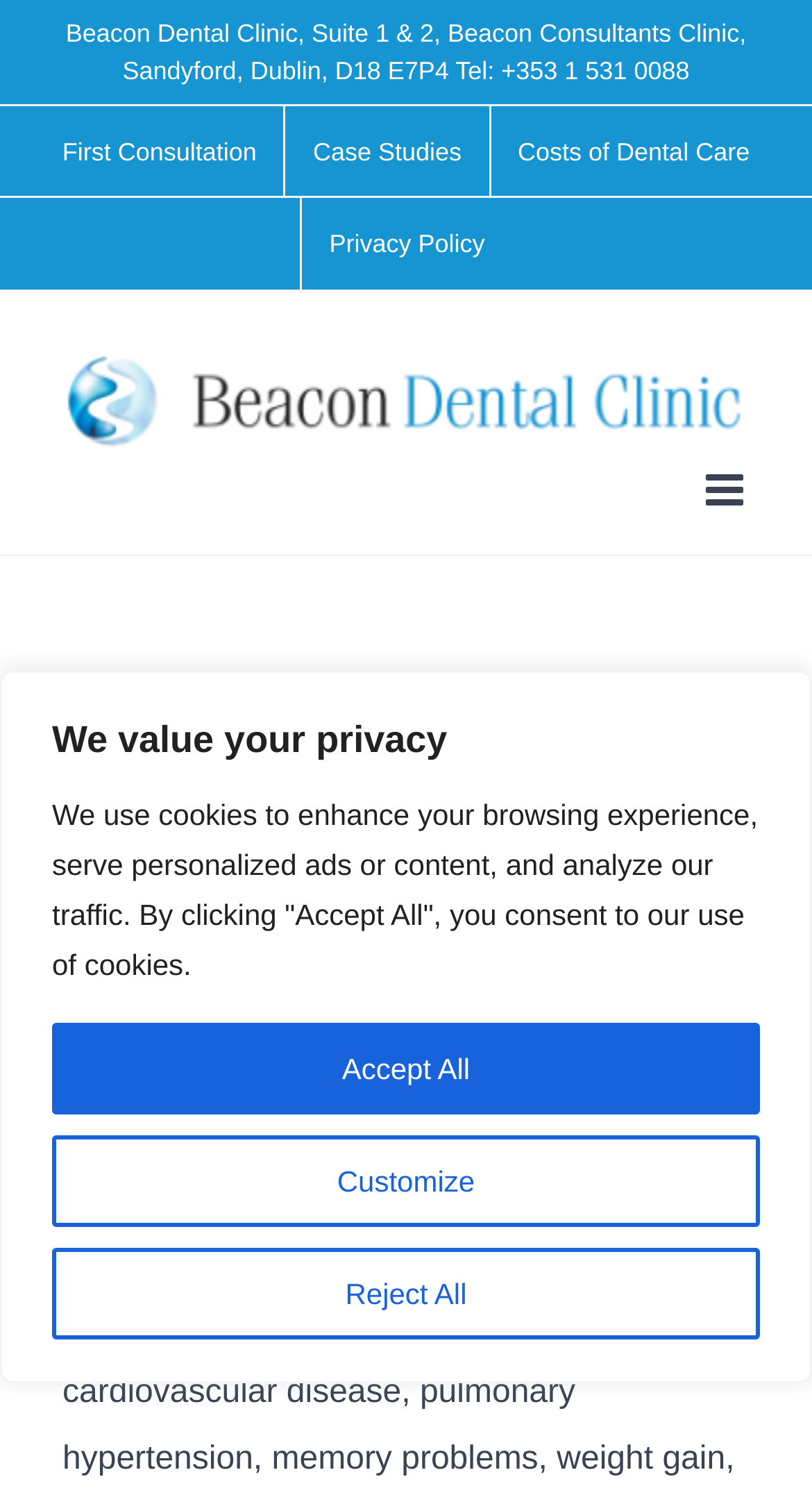Pinpoint the bounding box coordinates of the area that must be clicked to complete this instruction: "Click the 'First Consultation' link".

[0.043, 0.072, 0.349, 0.133]